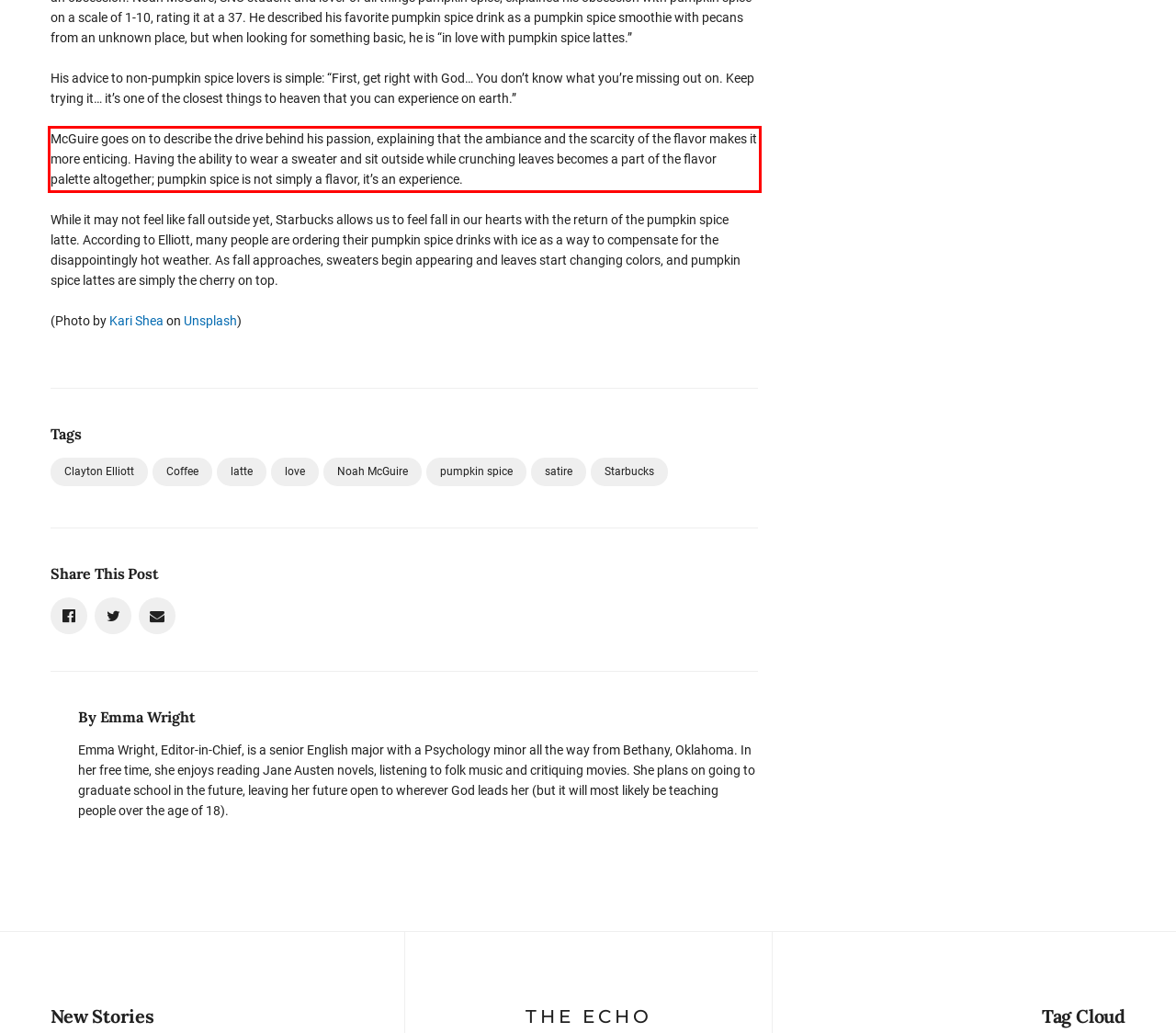In the given screenshot, locate the red bounding box and extract the text content from within it.

McGuire goes on to describe the drive behind his passion, explaining that the ambiance and the scarcity of the flavor makes it more enticing. Having the ability to wear a sweater and sit outside while crunching leaves becomes a part of the flavor palette altogether; pumpkin spice is not simply a flavor, it’s an experience.